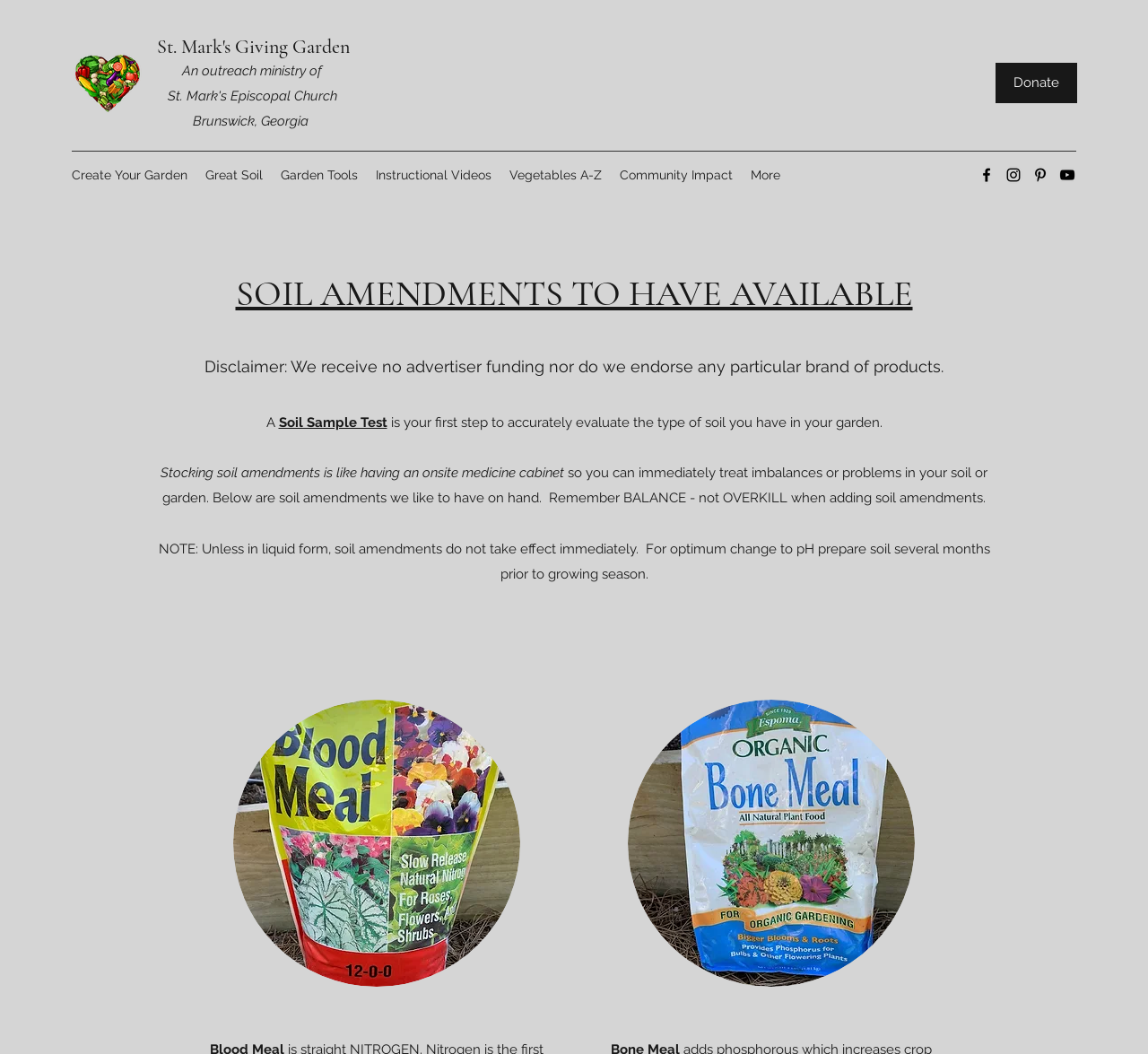Can you identify the bounding box coordinates of the clickable region needed to carry out this instruction: 'Visit St. Mark's Giving Garden'? The coordinates should be four float numbers within the range of 0 to 1, stated as [left, top, right, bottom].

[0.137, 0.033, 0.305, 0.055]